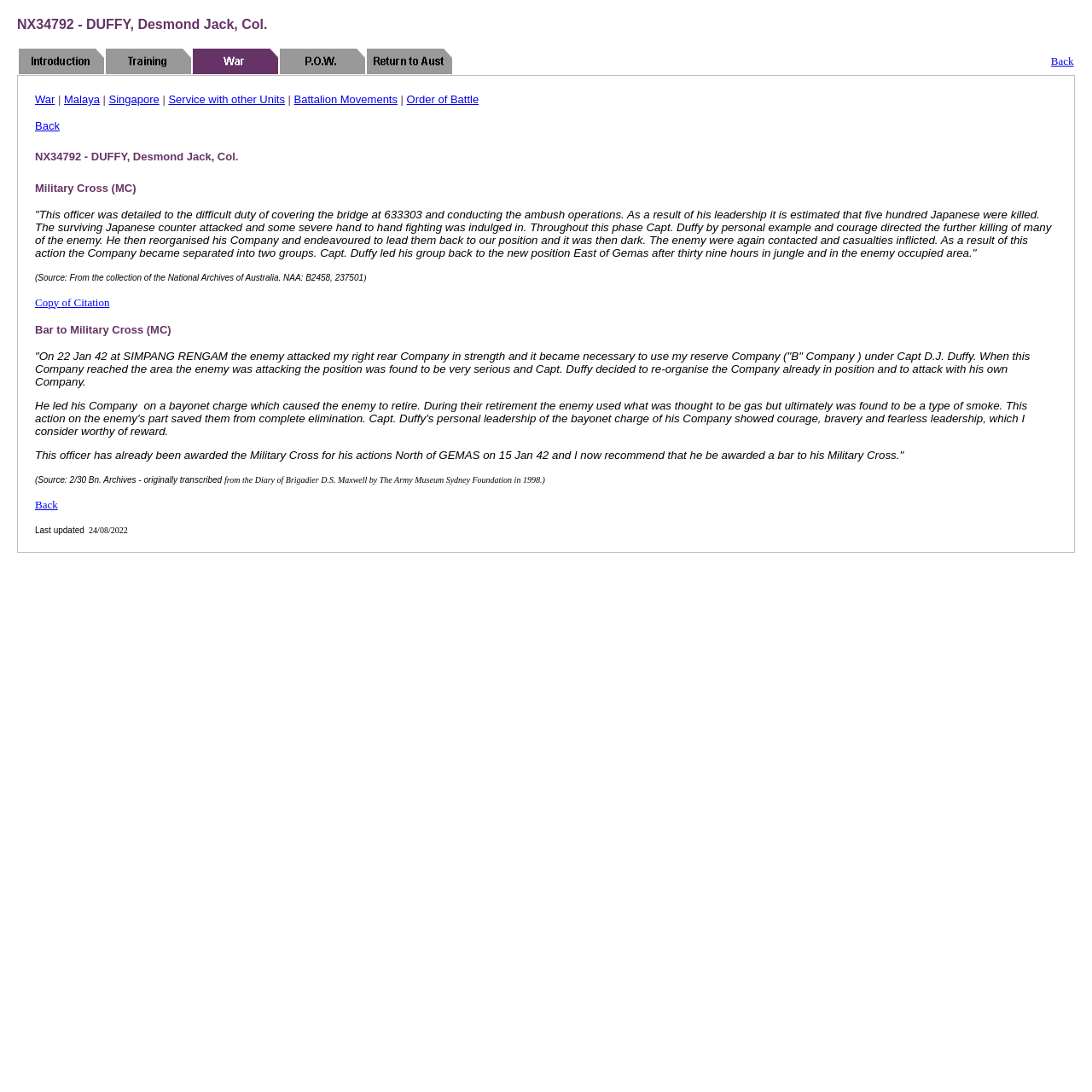Offer a meticulous caption that includes all visible features of the webpage.

This webpage is about NX34792 - DUFFY, Desmond Jack, Col., a military officer. At the top of the page, there is a heading with his name and title. Below the heading, there is a table with five columns, each containing a link with an image: Introduction, Training, War, Prisoner of War, and Return to Australia. 

Below the table, there is a long paragraph describing the military actions of Capt. Duffy, including his leadership during an ambush operation, a bayonet charge, and his bravery in the face of enemy attacks. The paragraph also mentions that he was awarded the Military Cross (MC) for his actions.

To the right of the paragraph, there are several links: War, Malaya, Singapore, Service with other Units, Battalion Movements, Order of Battle, and Back. These links are likely related to Capt. Duffy's military service.

At the bottom of the page, there is a citation for the Military Cross (MC) and a bar to the Military Cross (MC), along with sources from the National Archives of Australia and the 2/30 Bn. Archives. The page was last updated on 24/08/2022.